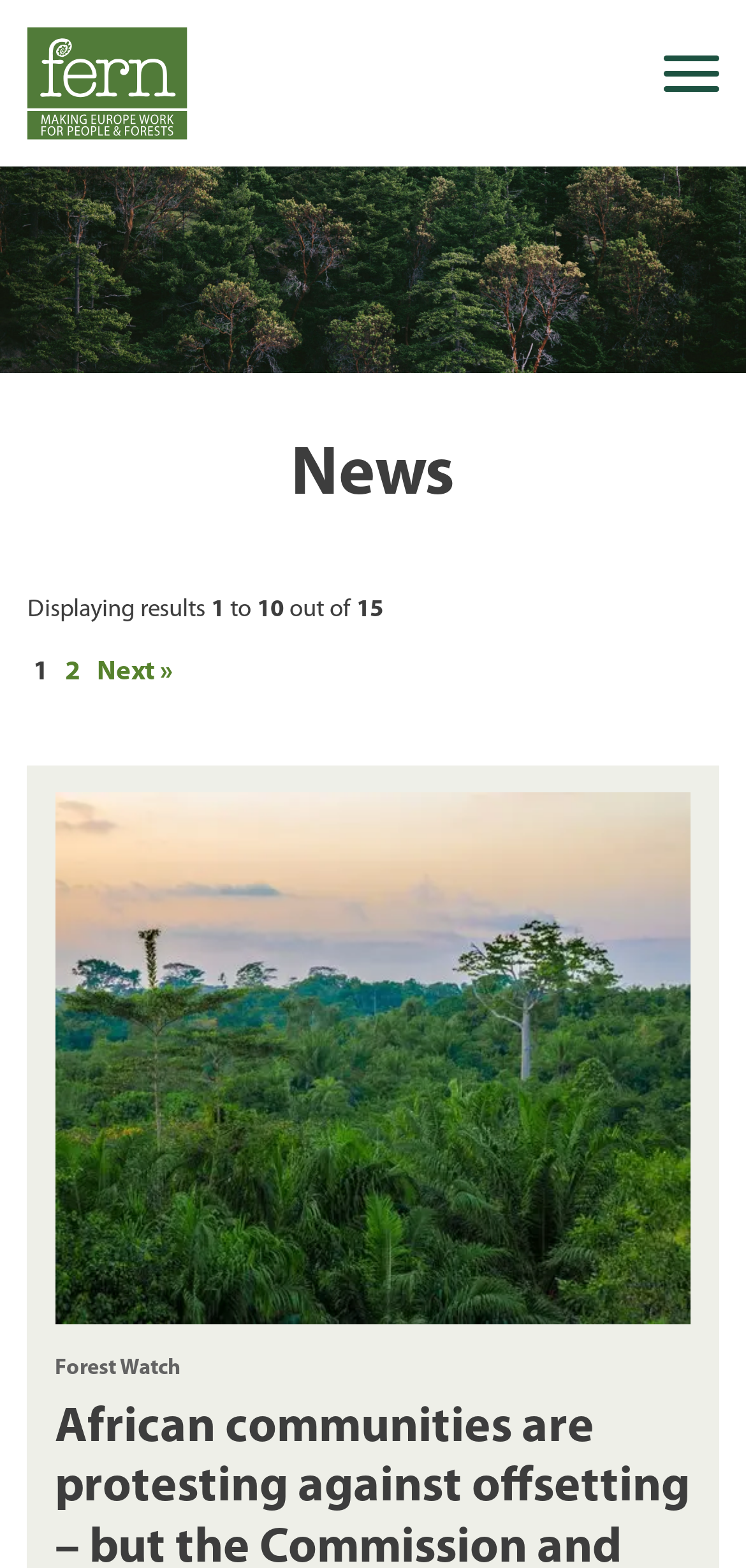Please specify the bounding box coordinates of the element that should be clicked to execute the given instruction: 'Search for a keyword'. Ensure the coordinates are four float numbers between 0 and 1, expressed as [left, top, right, bottom].

[0.037, 0.17, 0.852, 0.214]